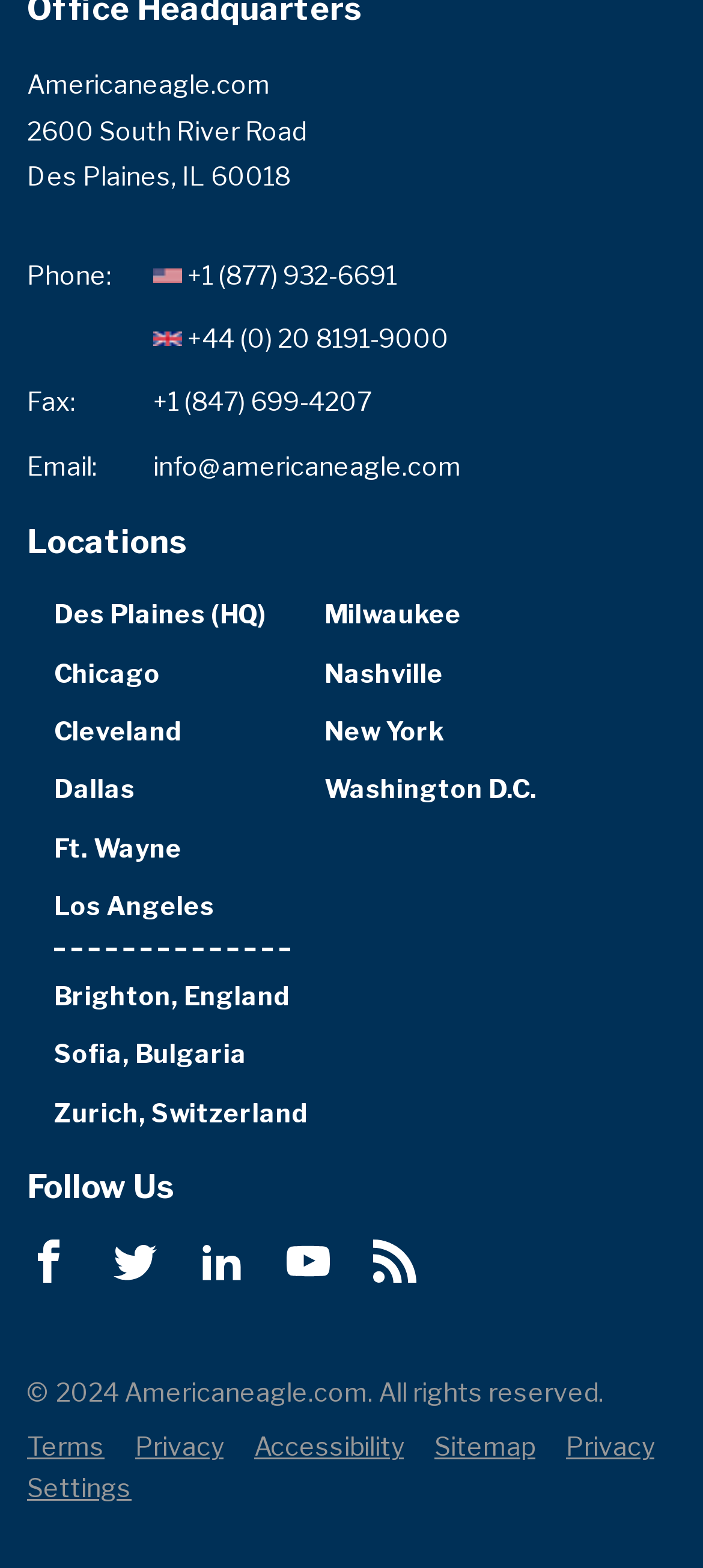Find and indicate the bounding box coordinates of the region you should select to follow the given instruction: "Send an email to Americaneagle".

[0.218, 0.282, 0.656, 0.311]